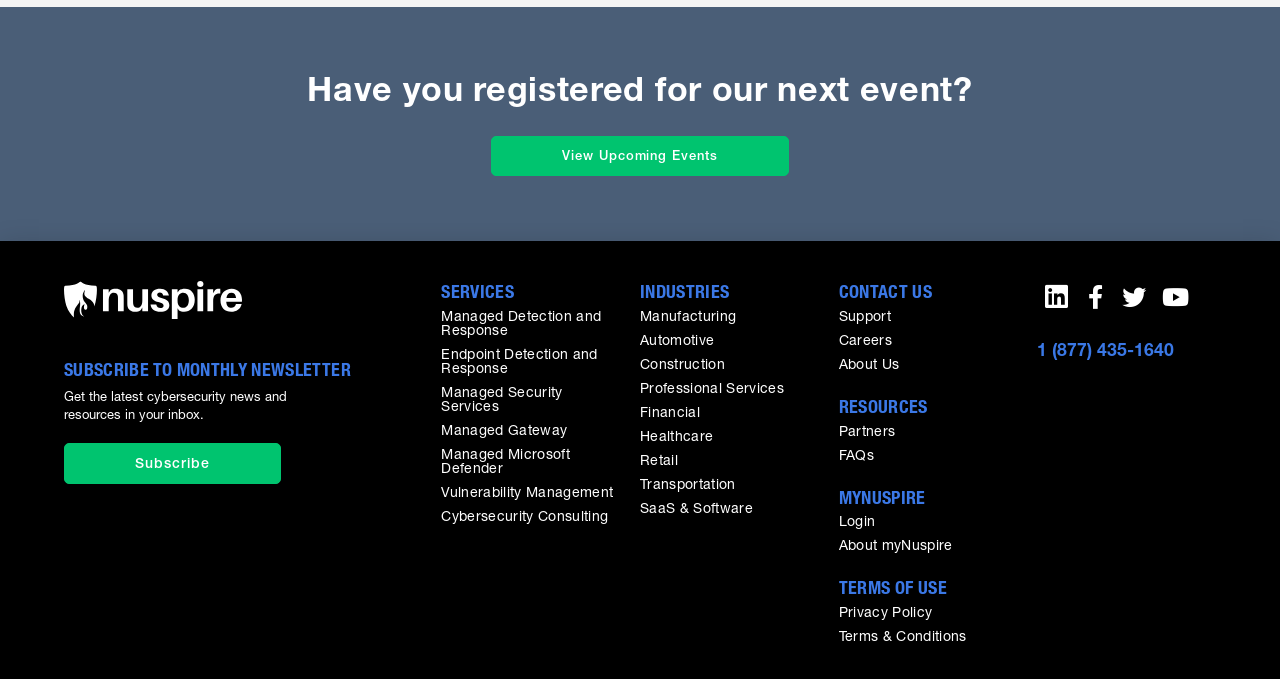Determine the bounding box coordinates of the clickable region to carry out the instruction: "Call the company".

[0.81, 0.506, 0.917, 0.531]